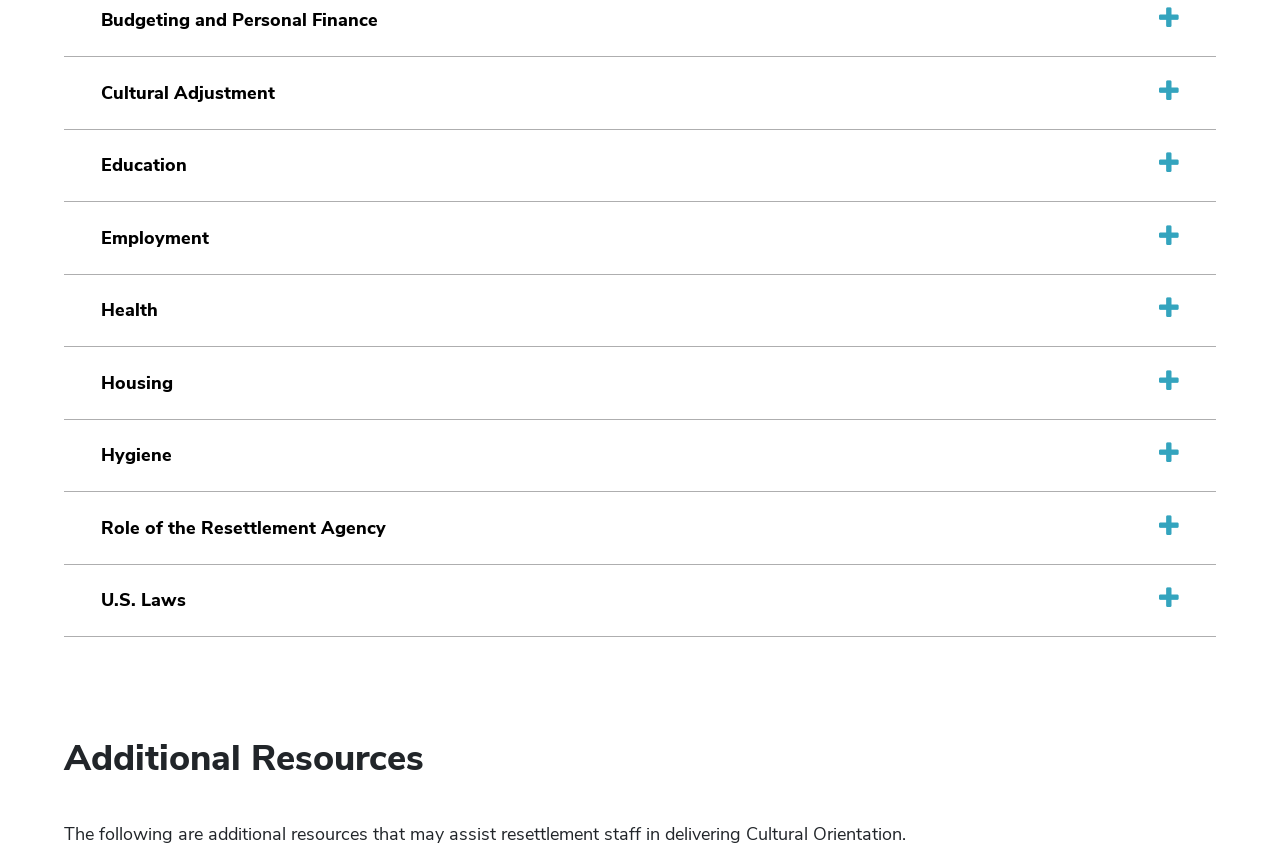Find the bounding box coordinates of the clickable element required to execute the following instruction: "Open Employment". Provide the coordinates as four float numbers between 0 and 1, i.e., [left, top, right, bottom].

[0.068, 0.253, 0.175, 0.305]